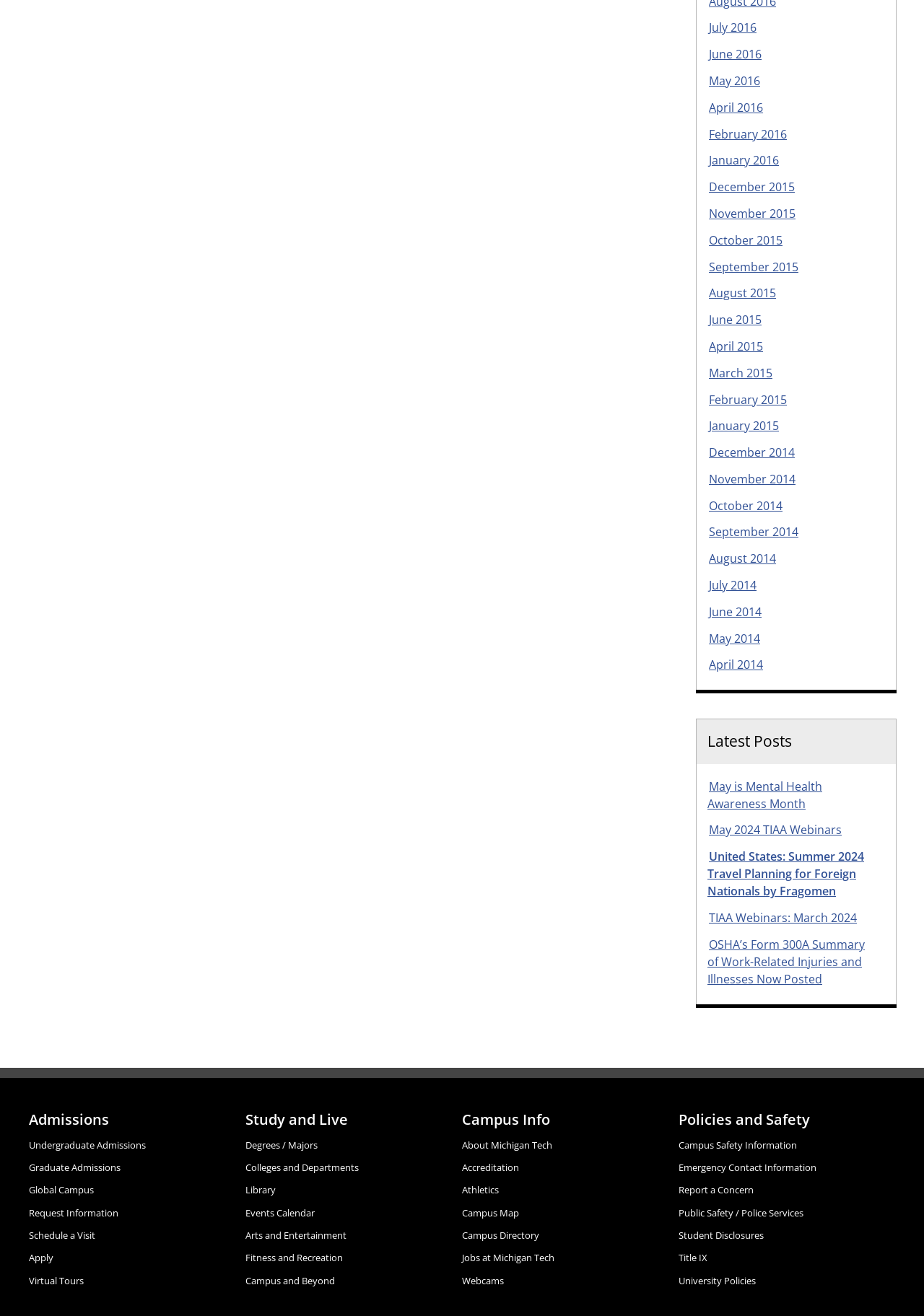Find the bounding box coordinates of the clickable element required to execute the following instruction: "Explore undergraduate admissions". Provide the coordinates as four float numbers between 0 and 1, i.e., [left, top, right, bottom].

[0.031, 0.865, 0.158, 0.875]